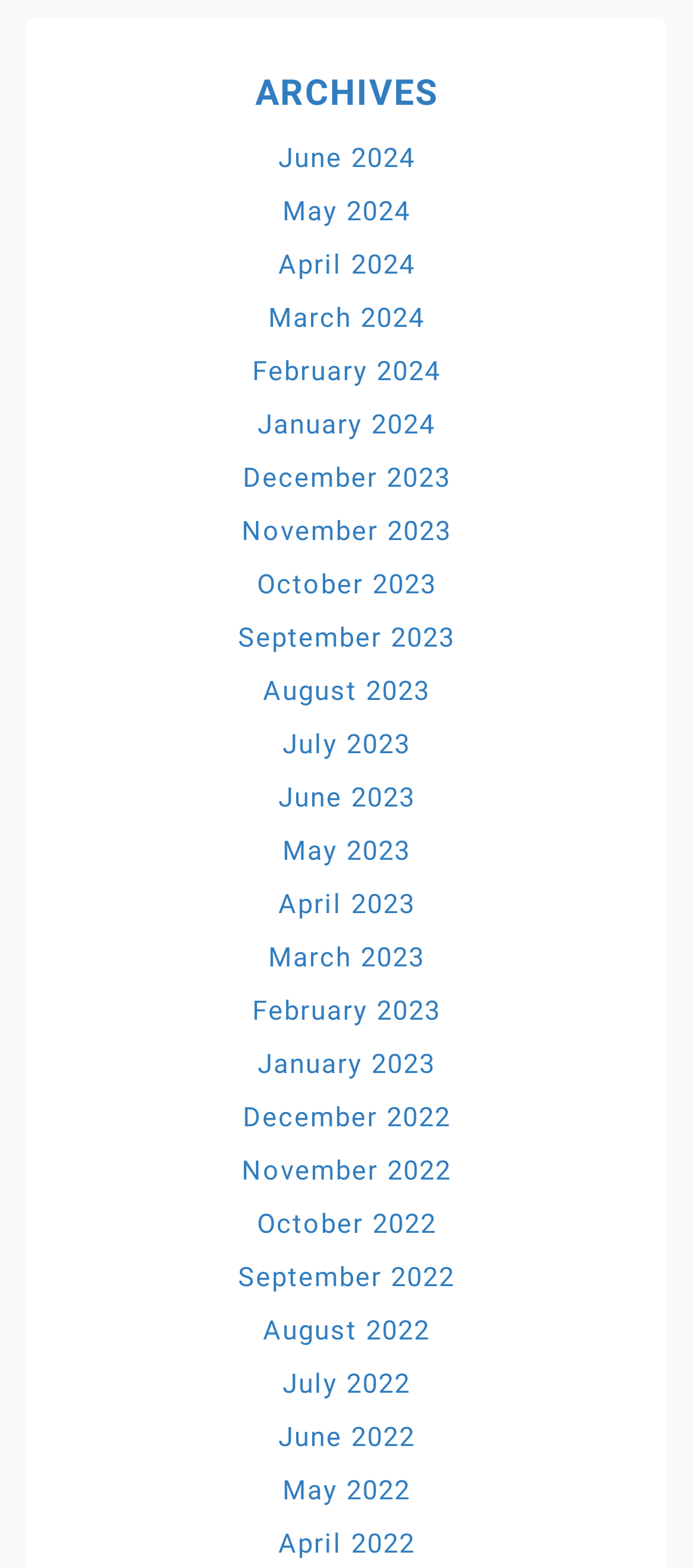What is the vertical position of the link 'June 2024' relative to the link 'May 2024'?
Using the image as a reference, deliver a detailed and thorough answer to the question.

The link 'June 2024' is above the link 'May 2024' because the y1 and y2 coordinates of the bounding box of 'June 2024' are smaller than those of 'May 2024'.